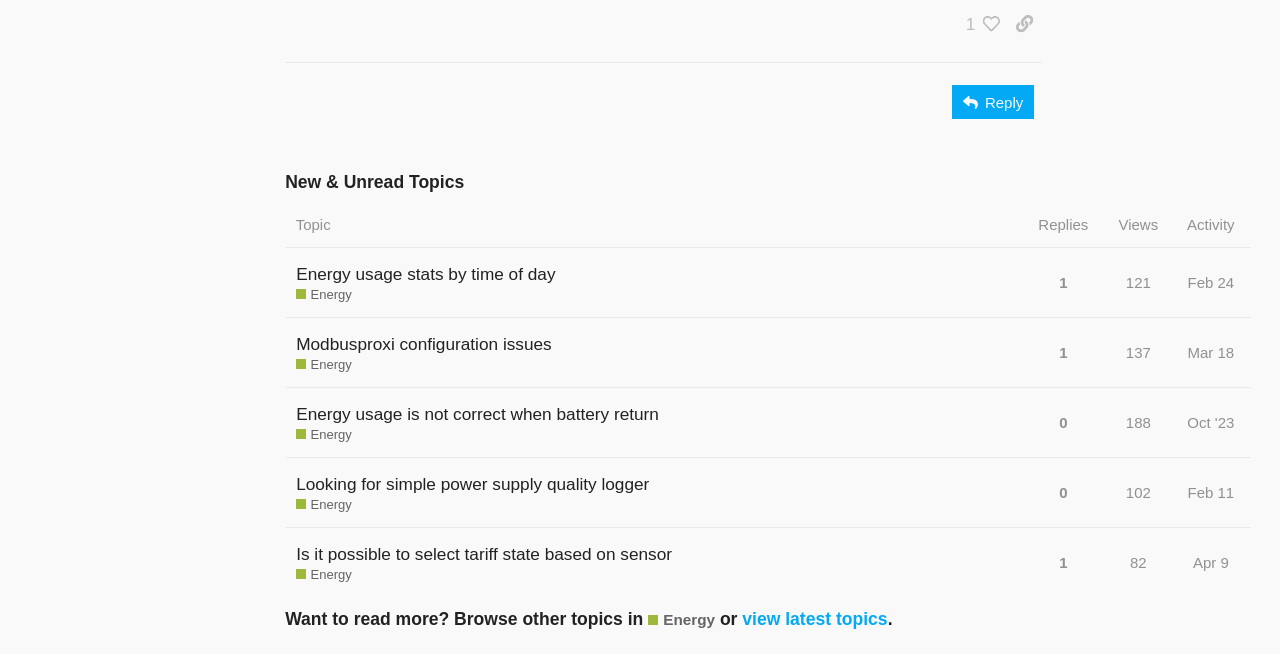Provide your answer in a single word or phrase: 
How many views does the topic 'Modbusproxi configuration issues Energy' have?

137